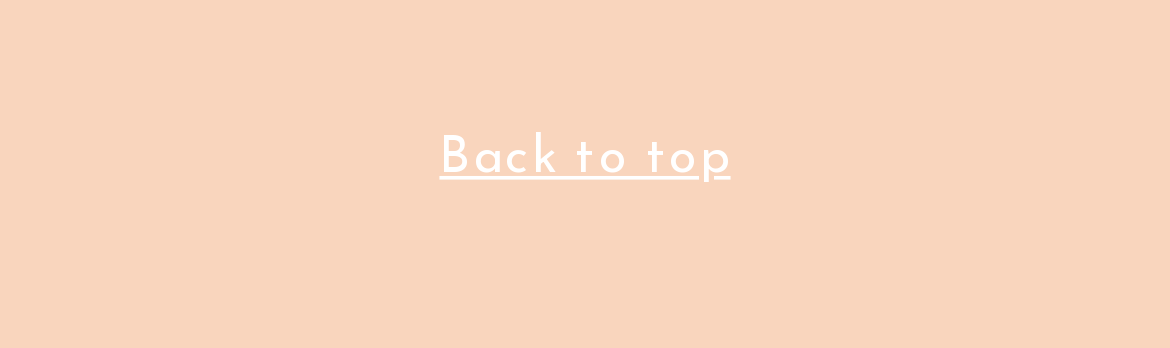What is the topic of the post on May 06 2024?
Using the information from the image, give a concise answer in one word or a short phrase.

Marriage Life Group